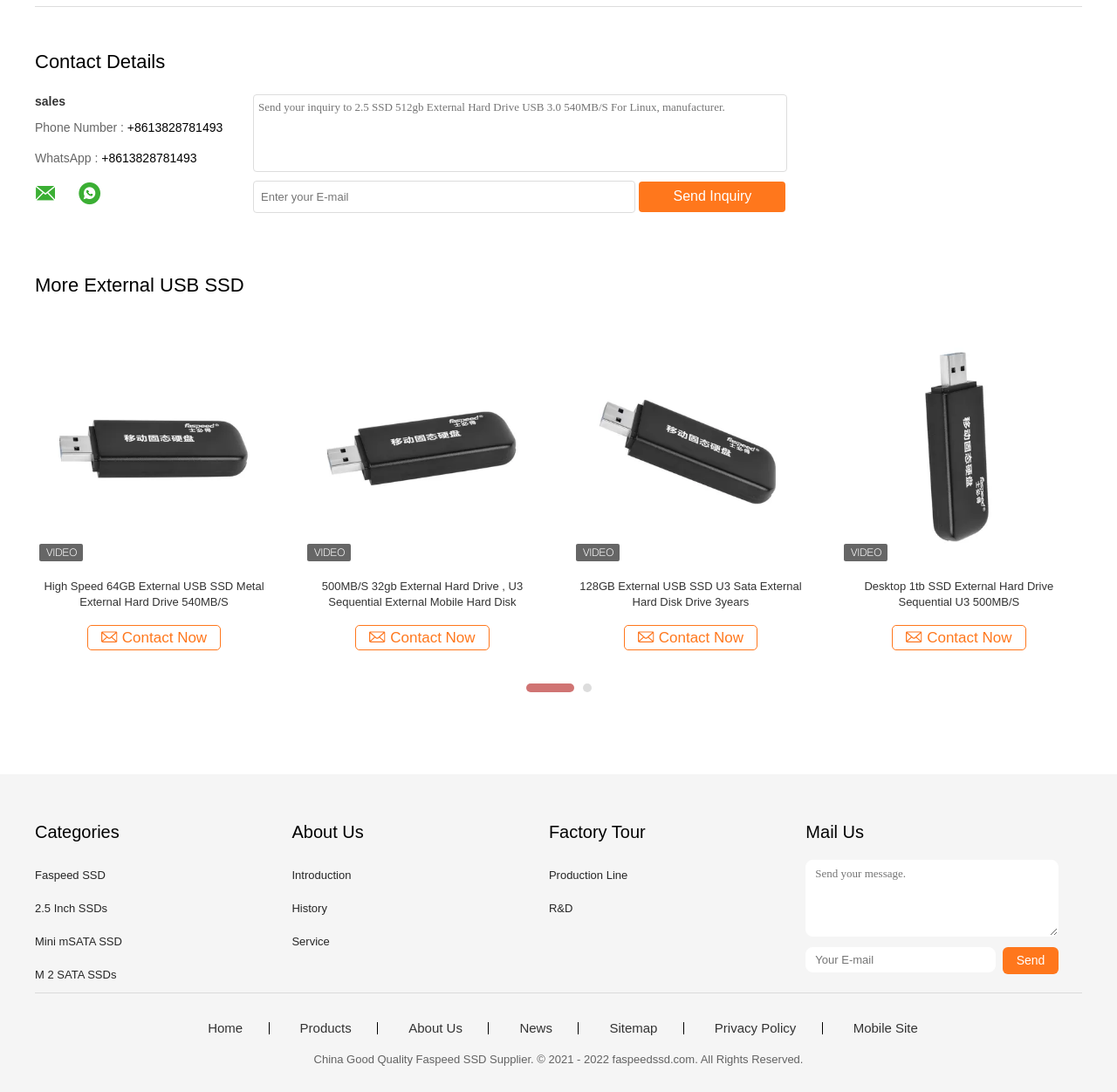For the following element description, predict the bounding box coordinates in the format (top-left x, top-left y, bottom-right x, bottom-right y). All values should be floating point numbers between 0 and 1. Description: parent_node: Mail Us placeholder="Your E-mail"

[0.721, 0.867, 0.892, 0.89]